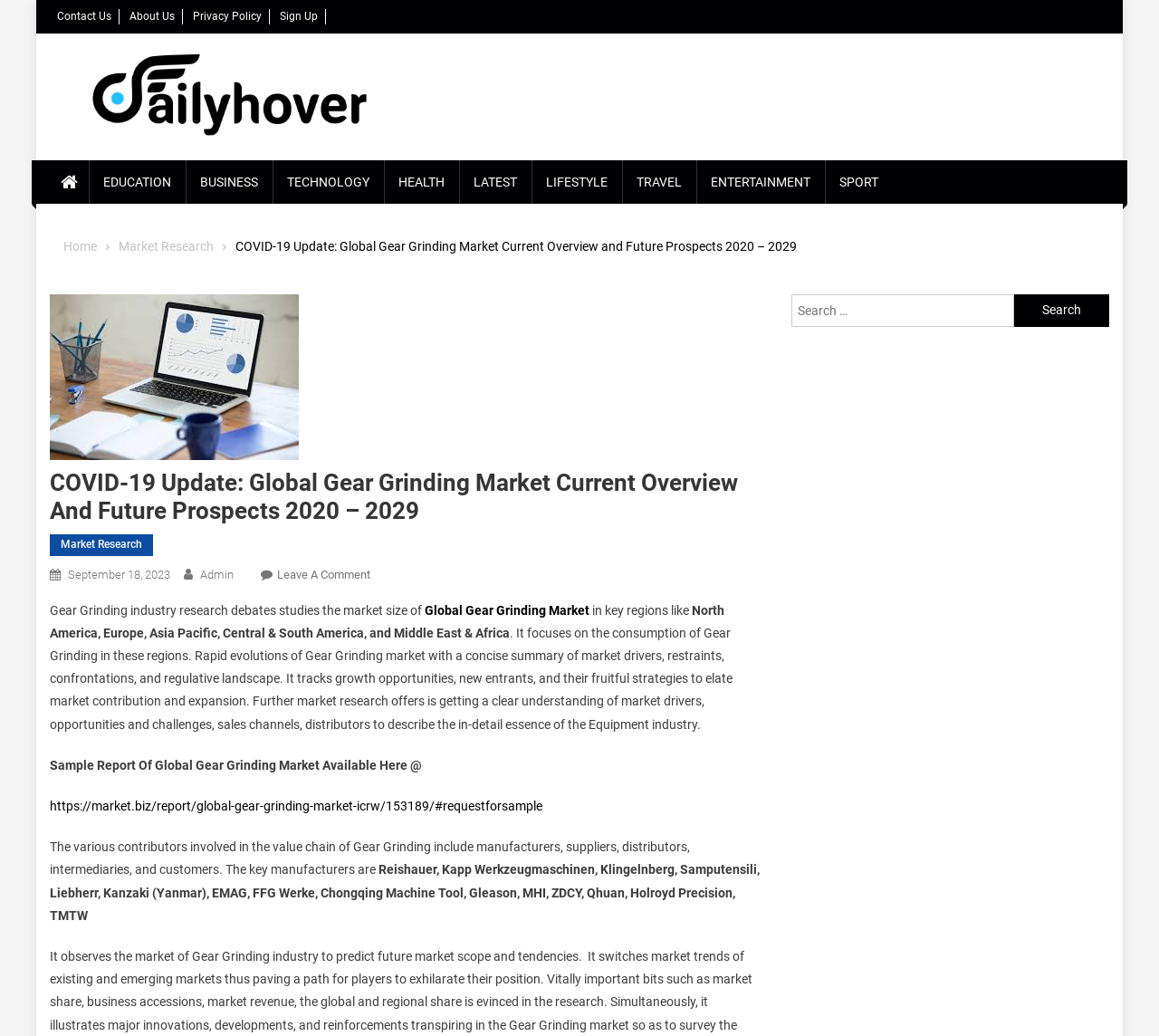Provide an in-depth caption for the webpage.

The webpage is about the Global Gear Grinding Market, with a focus on the COVID-19 update and future prospects from 2020 to 2029. At the top, there are several links, including "Contact Us", "About Us", "Privacy Policy", and "Sign Up", positioned horizontally across the page. Below these links, there is a logo of "Daily Hover" accompanied by a navigation menu with links to various categories such as "EDUCATION", "BUSINESS", "TECHNOLOGY", and more.

On the left side of the page, there is a navigation menu with breadcrumbs, showing the current location as "Home" > "Market Research". Below this, there is a header section with a title "COVID-19 Update: Global Gear Grinding Market Current Overview and Future Prospects 2020 – 2029". This title is also a link to "Market Research".

The main content of the page is divided into several sections. The first section provides an overview of the Global Gear Grinding Market, stating that it studies the market size in key regions such as North America, Europe, Asia Pacific, Central & South America, and Middle East & Africa. The text also mentions that the market research offers a clear understanding of market drivers, opportunities, and challenges.

The next section provides more information about the market research, including a sample report available for download. There is also a list of key manufacturers involved in the value chain of Gear Grinding, including Reishauer, Kapp Werkzeugmaschinen, and others.

On the right side of the page, there is a search box with a button labeled "Search". This allows users to search for specific content on the website.